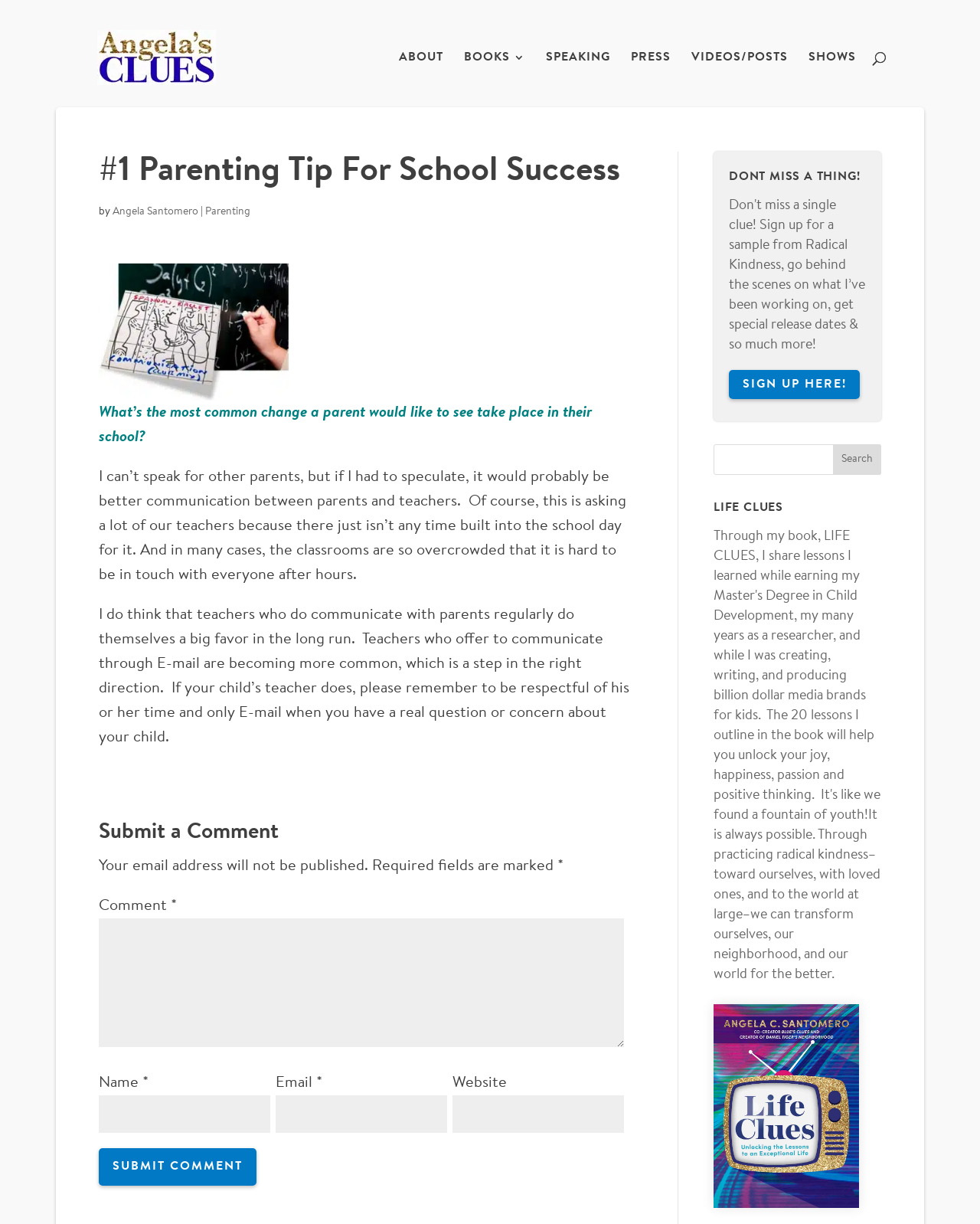What is the purpose of the 'Submit Comment' button?
Answer briefly with a single word or phrase based on the image.

To submit a comment